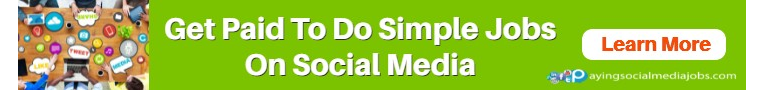Generate a detailed explanation of the scene depicted in the image.

The image features a vibrant and engaging advertisement promoting opportunities to earn money through simple tasks on social media. The text boldly states, "Get Paid To Do Simple Jobs On Social Media," set against a bright green background that captures attention. This is accompanied by a visually stimulating collage in the background, showcasing various social media icons and activity symbols, suggesting a dynamic and interactive experience. The advertisement concludes with a clear call to action: "Learn More," inviting viewers to explore further opportunities provided by the platform. This appealing layout is designed to attract individuals interested in leveraging their social media skills for income generation.